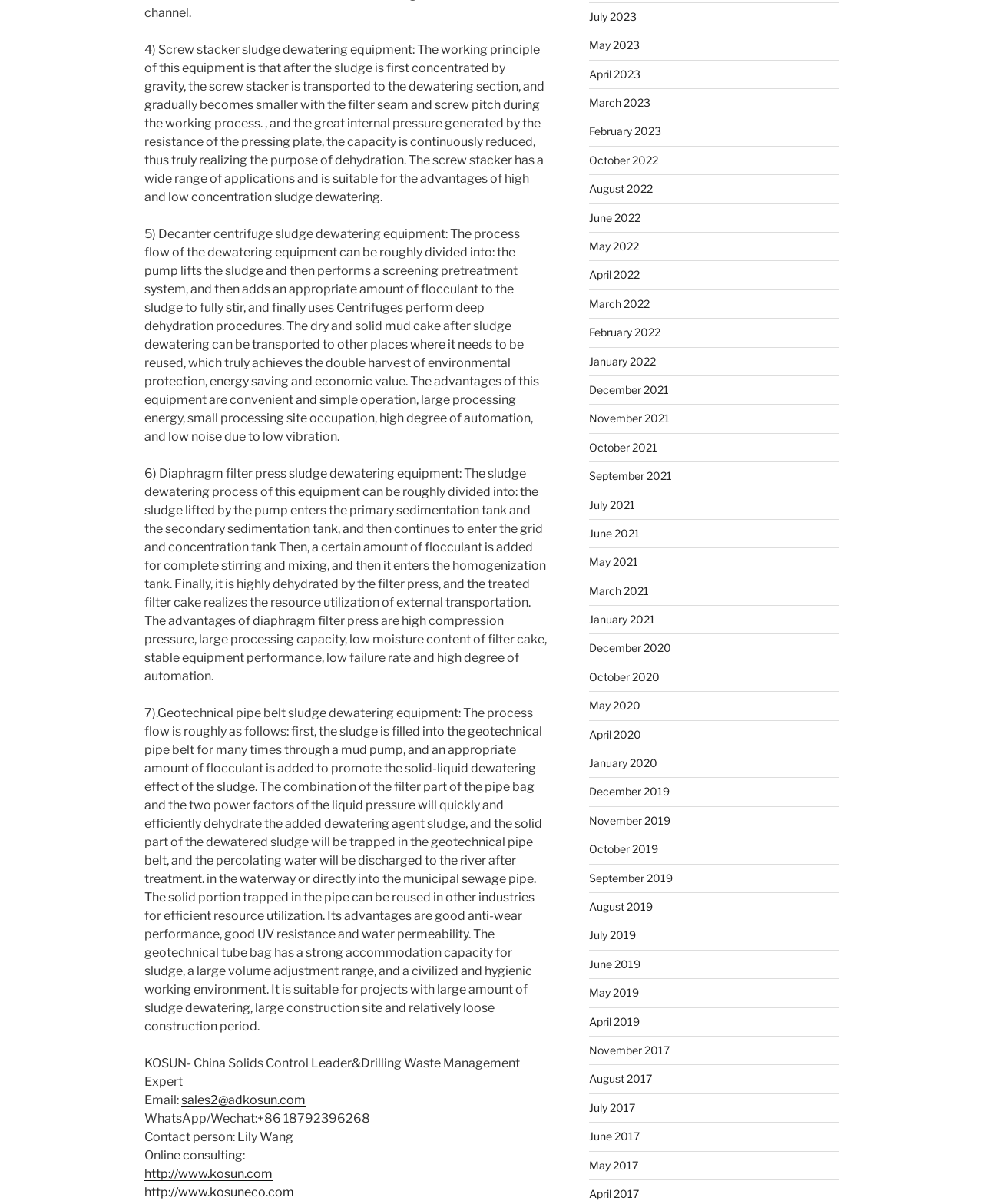What is the advantage of geotechnical pipe belt sludge dewatering equipment?
Respond to the question with a single word or phrase according to the image.

good anti-wear performance